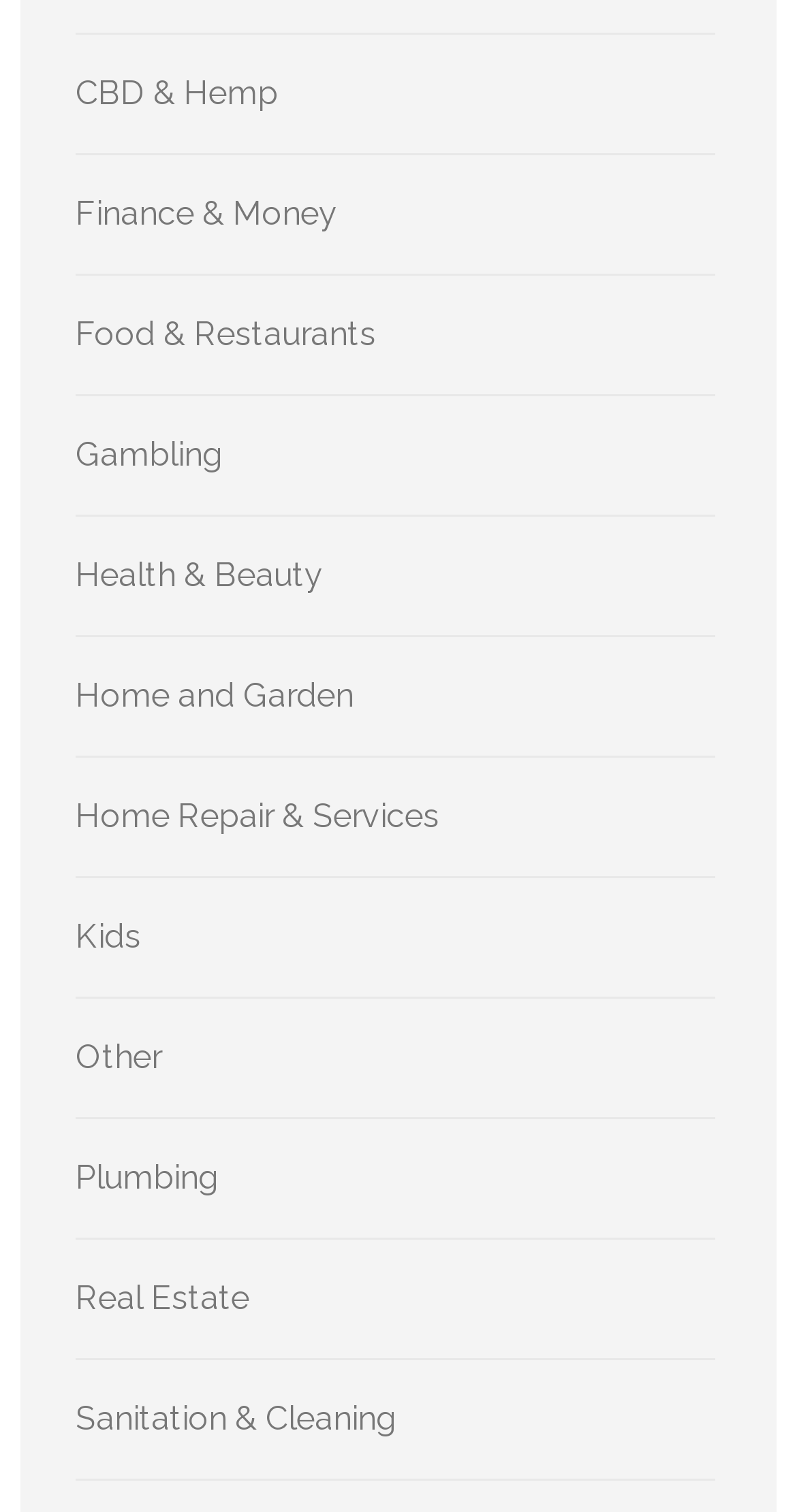Identify the bounding box for the UI element specified in this description: "Real Estate". The coordinates must be four float numbers between 0 and 1, formatted as [left, top, right, bottom].

[0.095, 0.845, 0.313, 0.871]